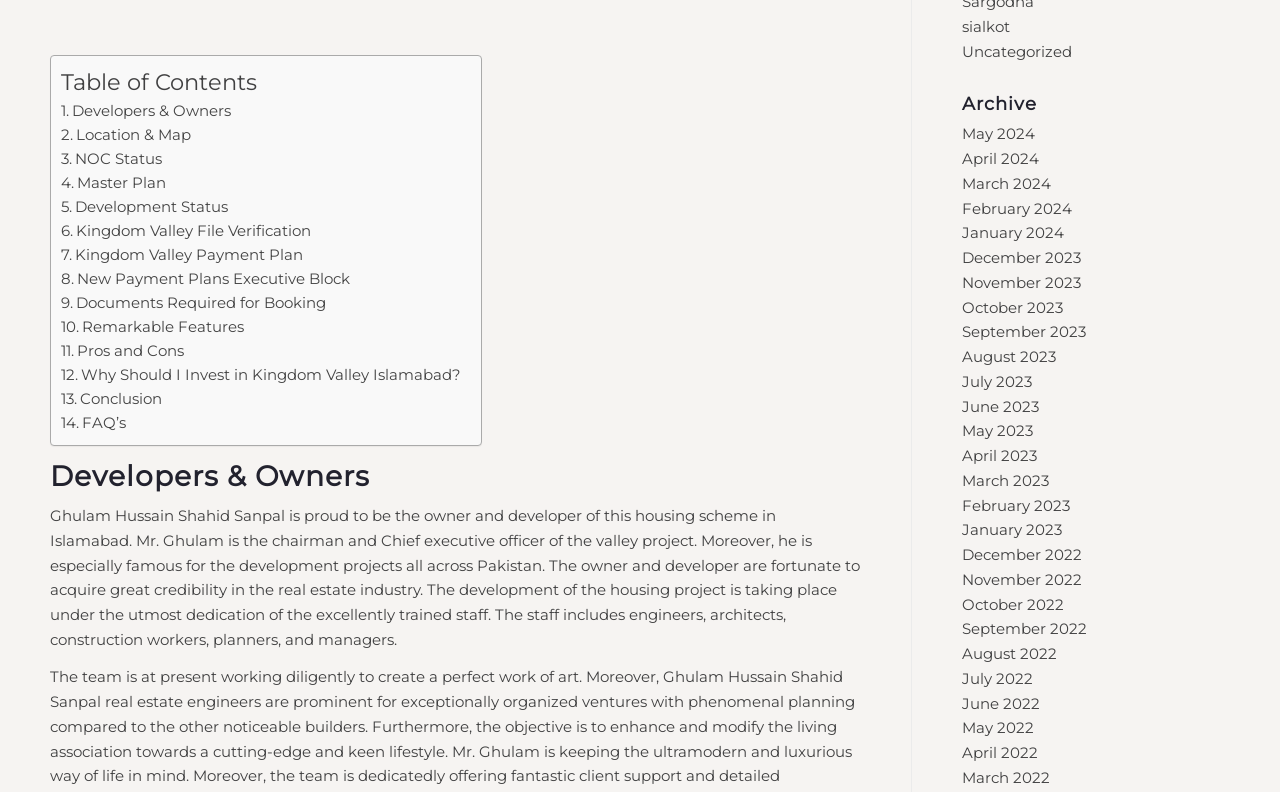Determine the bounding box coordinates of the clickable region to follow the instruction: "View posts".

None